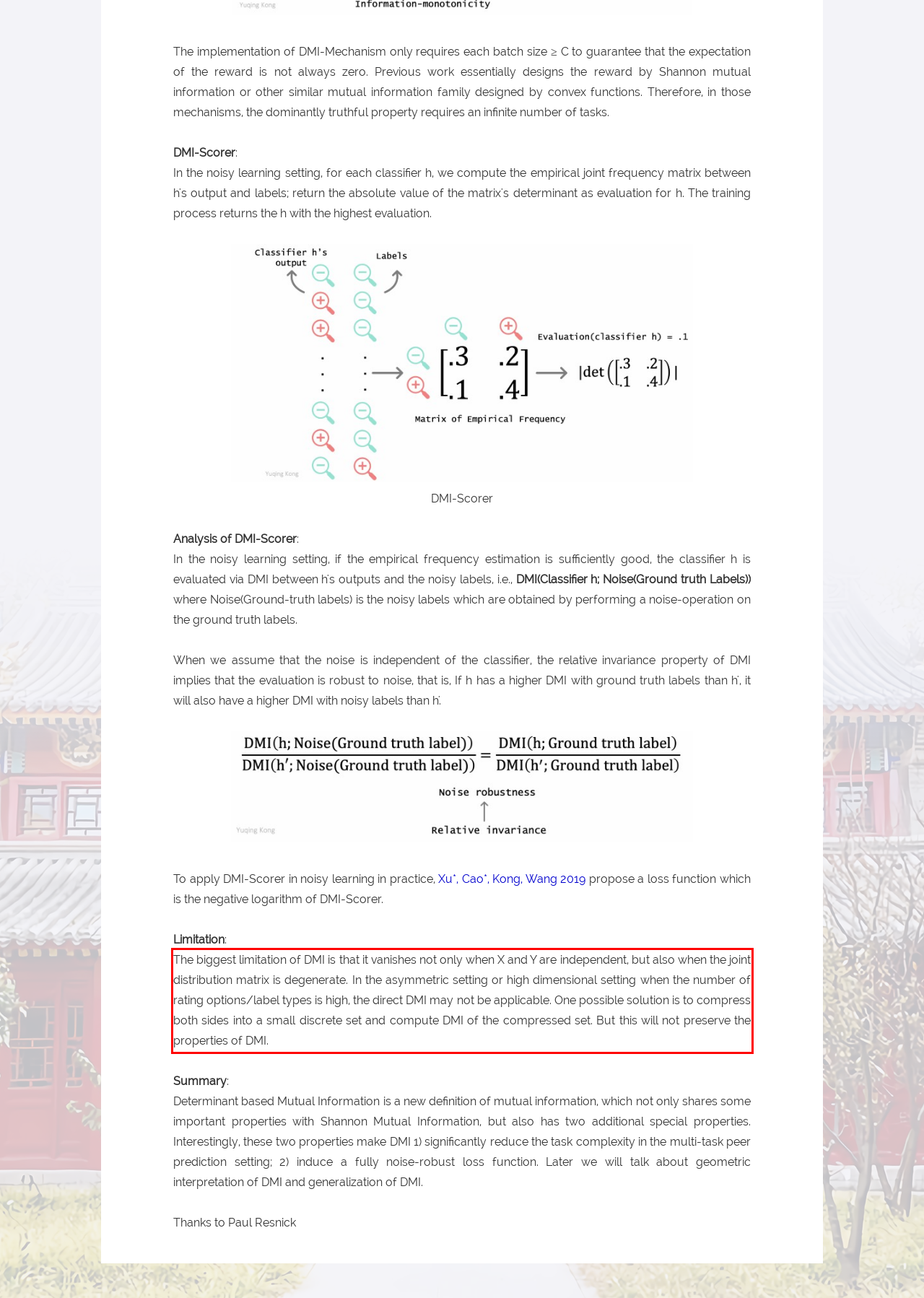Within the provided webpage screenshot, find the red rectangle bounding box and perform OCR to obtain the text content.

The biggest limitation of DMI is that it vanishes not only when X and Y are independent, but also when the joint distribution matrix is degenerate. In the asymmetric setting or high dimensional setting when the number of rating options/label types is high, the direct DMI may not be applicable. One possible solution is to compress both sides into a small discrete set and compute DMI of the compressed set. But this will not preserve the properties of DMI.